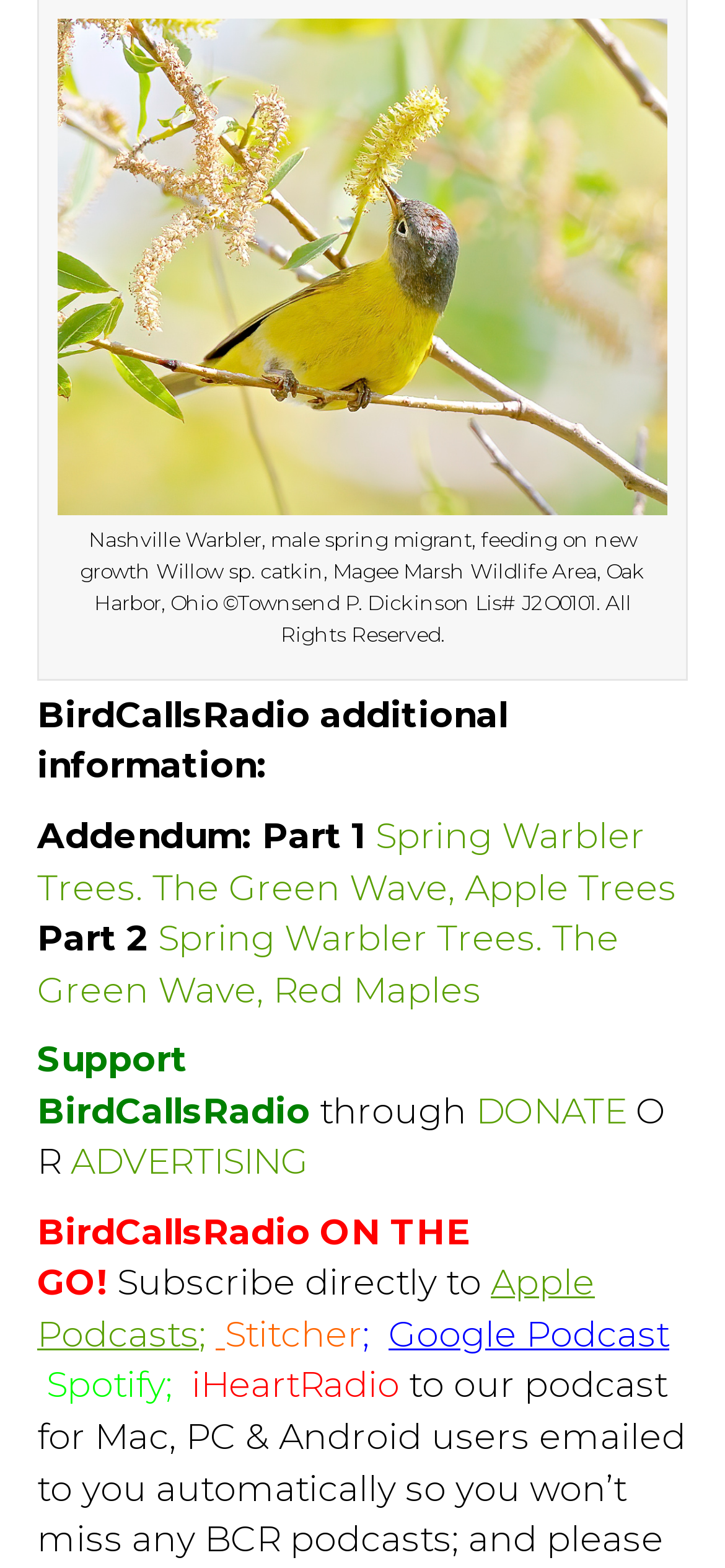Kindly determine the bounding box coordinates for the area that needs to be clicked to execute this instruction: "View related posts".

None